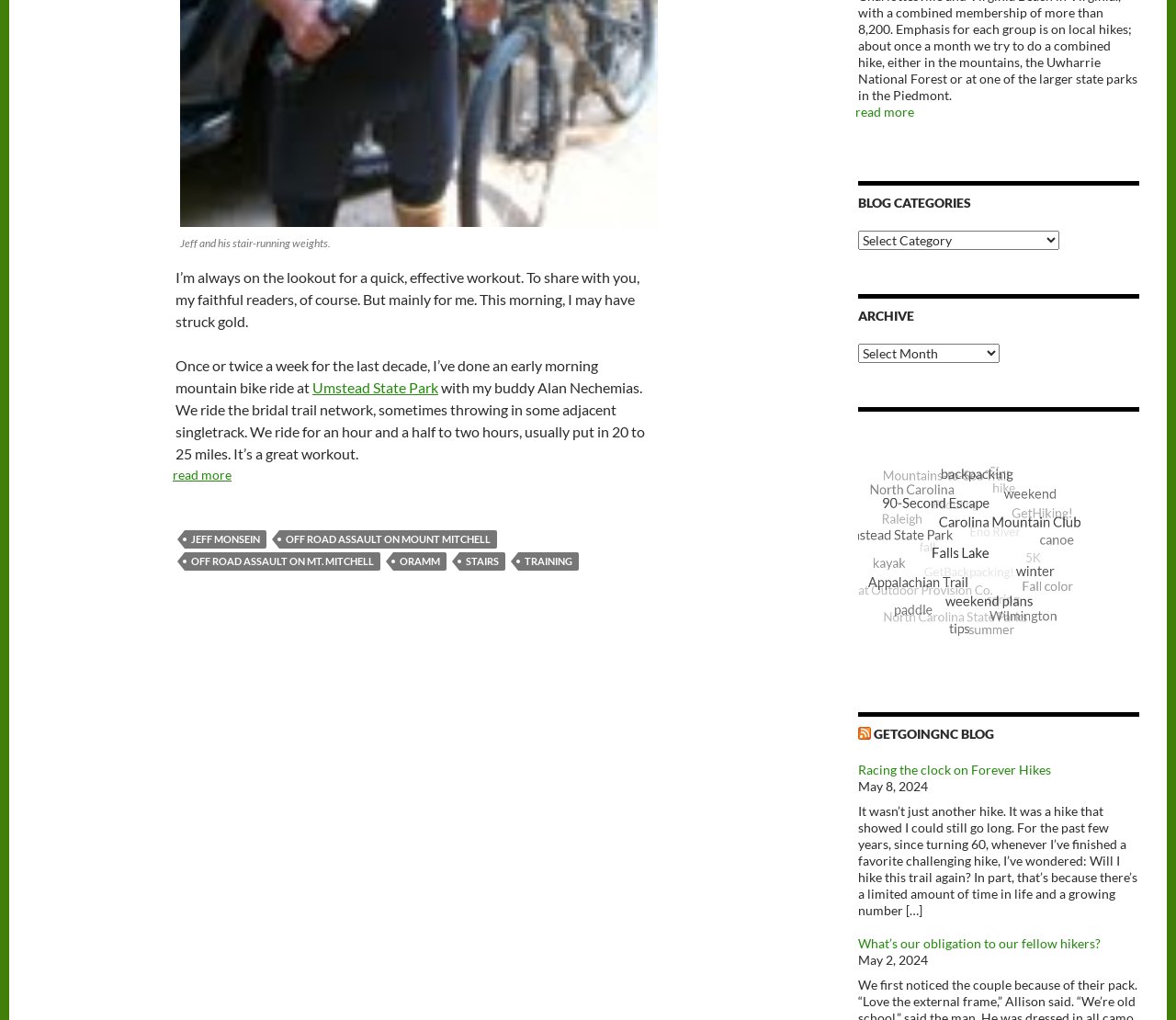What is the title of the blog category section?
Answer the question with a detailed explanation, including all necessary information.

The title of the blog category section can be found above the combobox 'Blog Categories', which is 'BLOG CATEGORIES'.